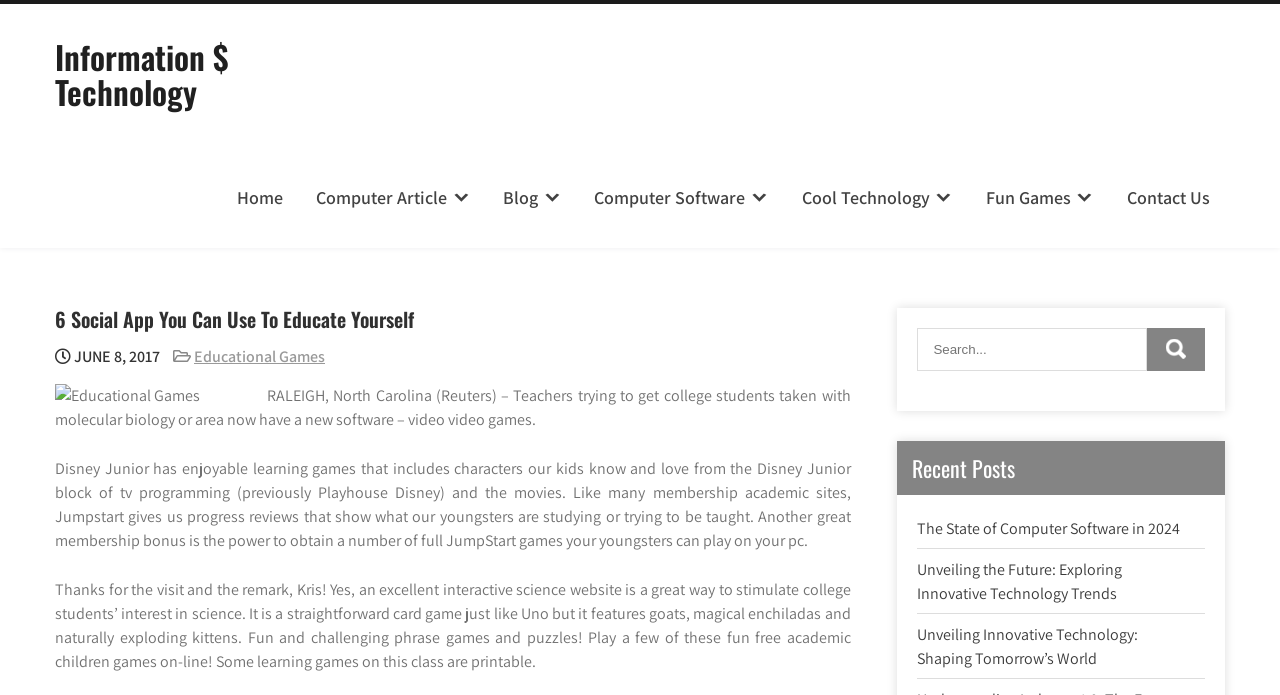Show the bounding box coordinates of the element that should be clicked to complete the task: "Visit the 'Educational Games' page".

[0.152, 0.497, 0.254, 0.527]